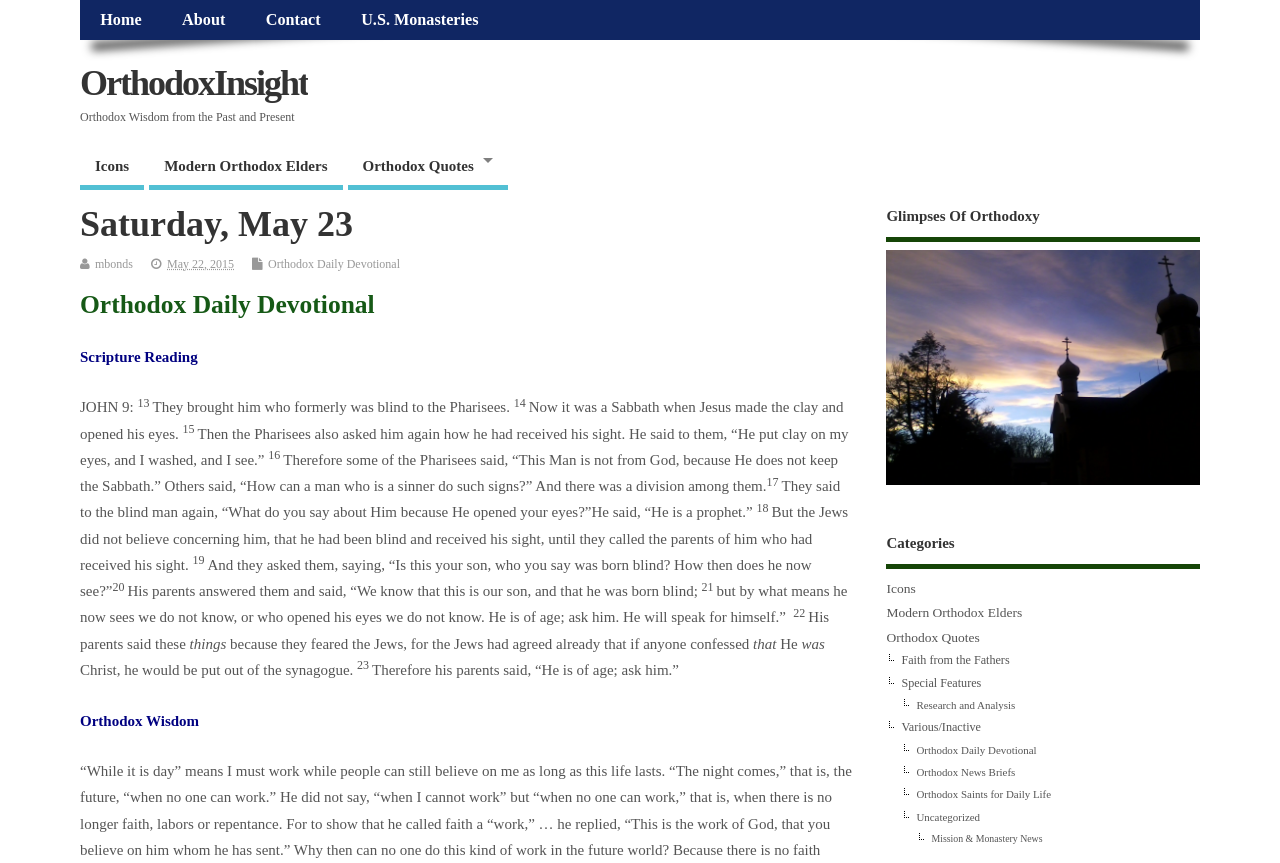Please identify the coordinates of the bounding box for the clickable region that will accomplish this instruction: "View the 'Orthodox Daily Devotional' article".

[0.209, 0.297, 0.312, 0.314]